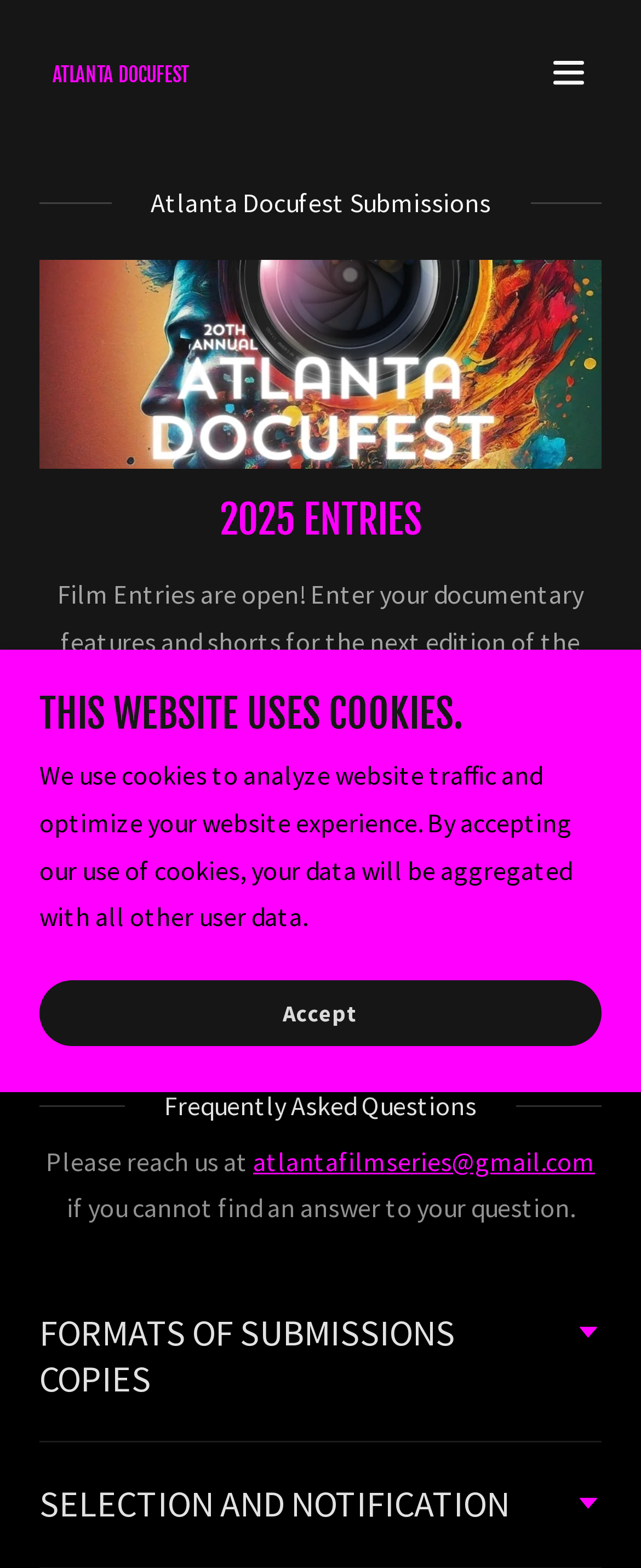What is the purpose of the Atlanta Docufest?
Please provide a full and detailed response to the question.

Based on the webpage content, it appears that the Atlanta Docufest is a film festival that showcases documentaries from every country, as indicated by the heading 'Atlanta Docufest Submissions' and the StaticText element 'Film Entries are open! Enter your documentary features and shorts for the next edition of the Atlanta Documentary Film Festival - Atlanta Docufest'.